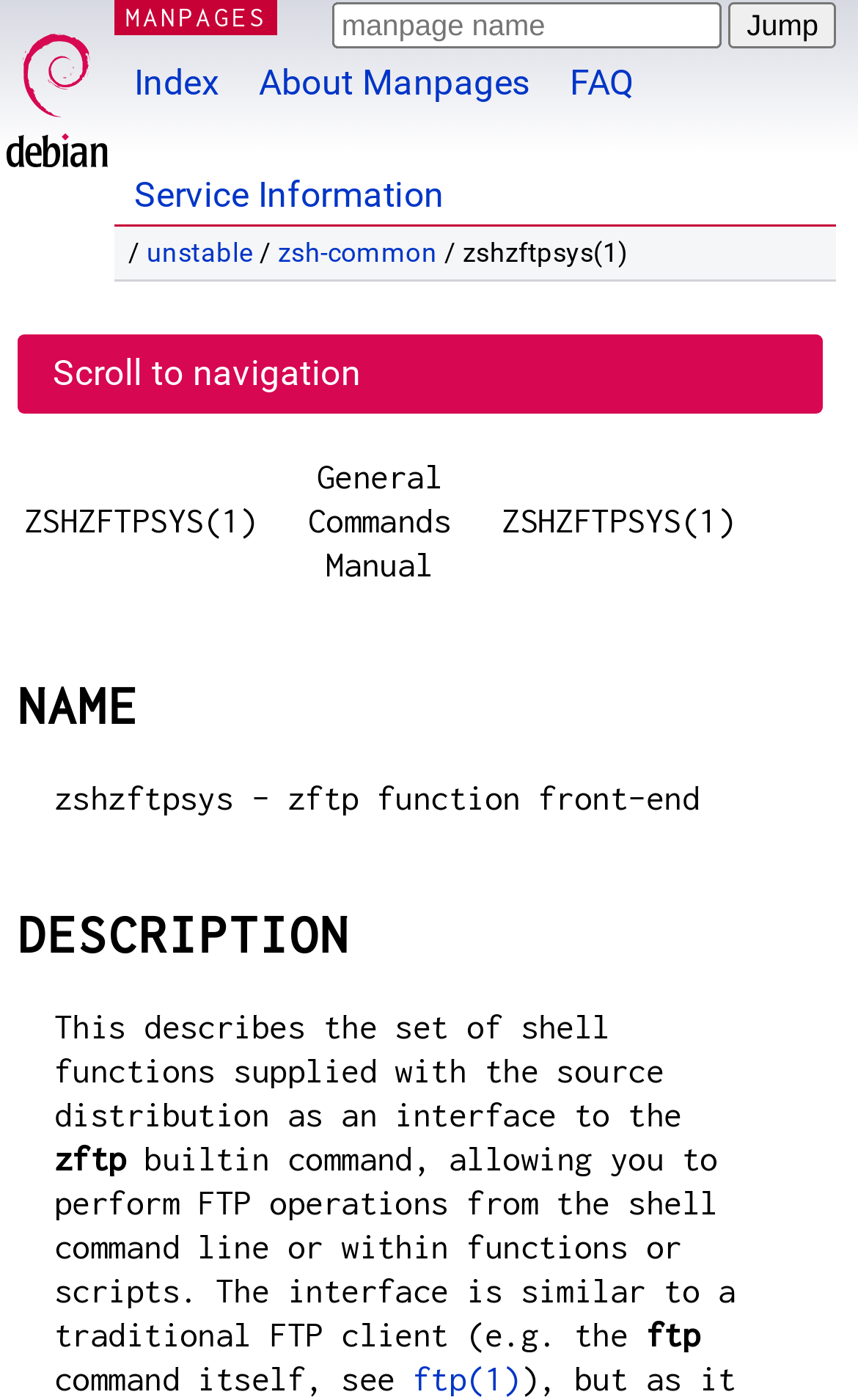Please find the bounding box coordinates of the element that you should click to achieve the following instruction: "View the Index page". The coordinates should be presented as four float numbers between 0 and 1: [left, top, right, bottom].

[0.133, 0.0, 0.279, 0.08]